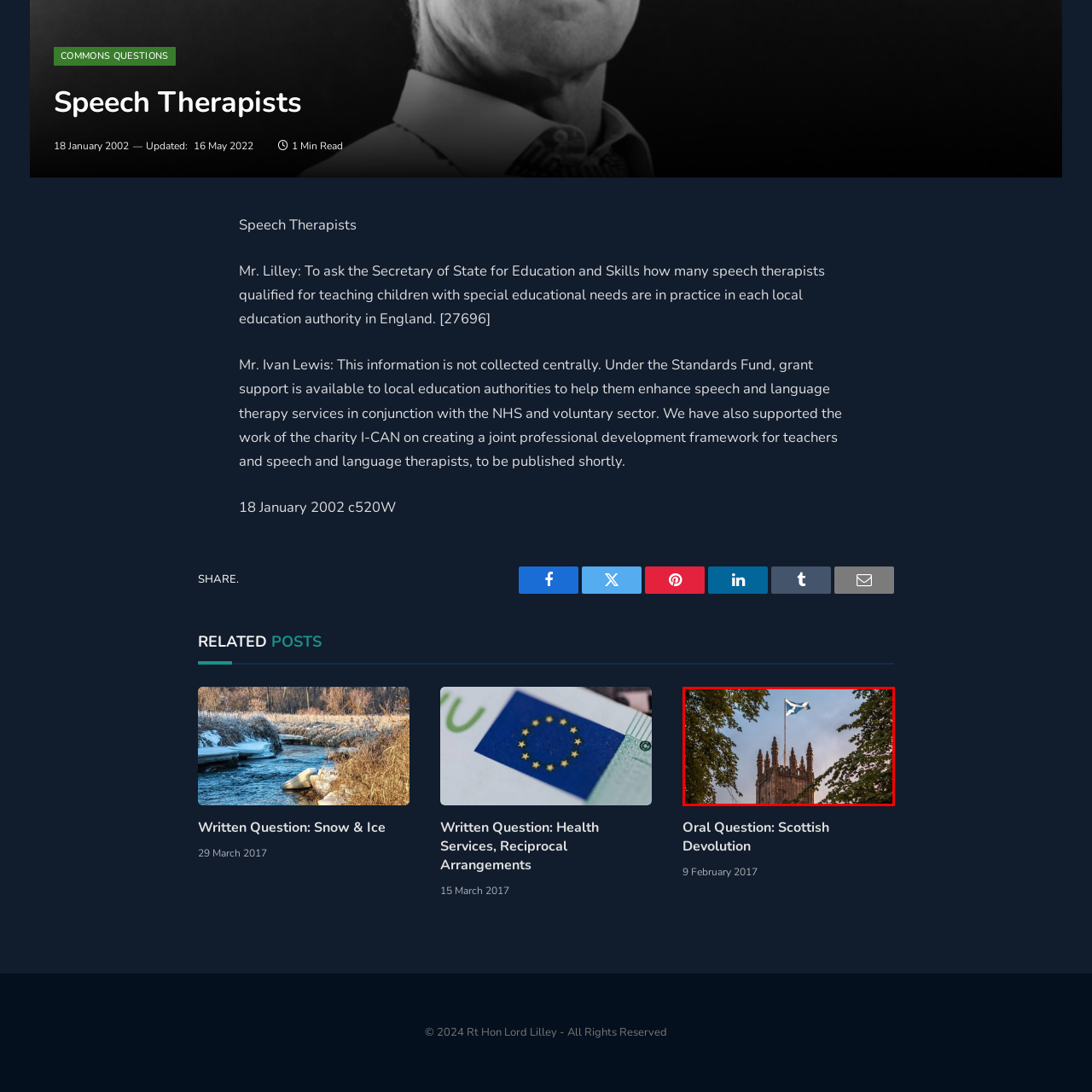What surrounds the historic building?
Focus on the area within the red boundary in the image and answer the question with one word or a short phrase.

Lush green foliage